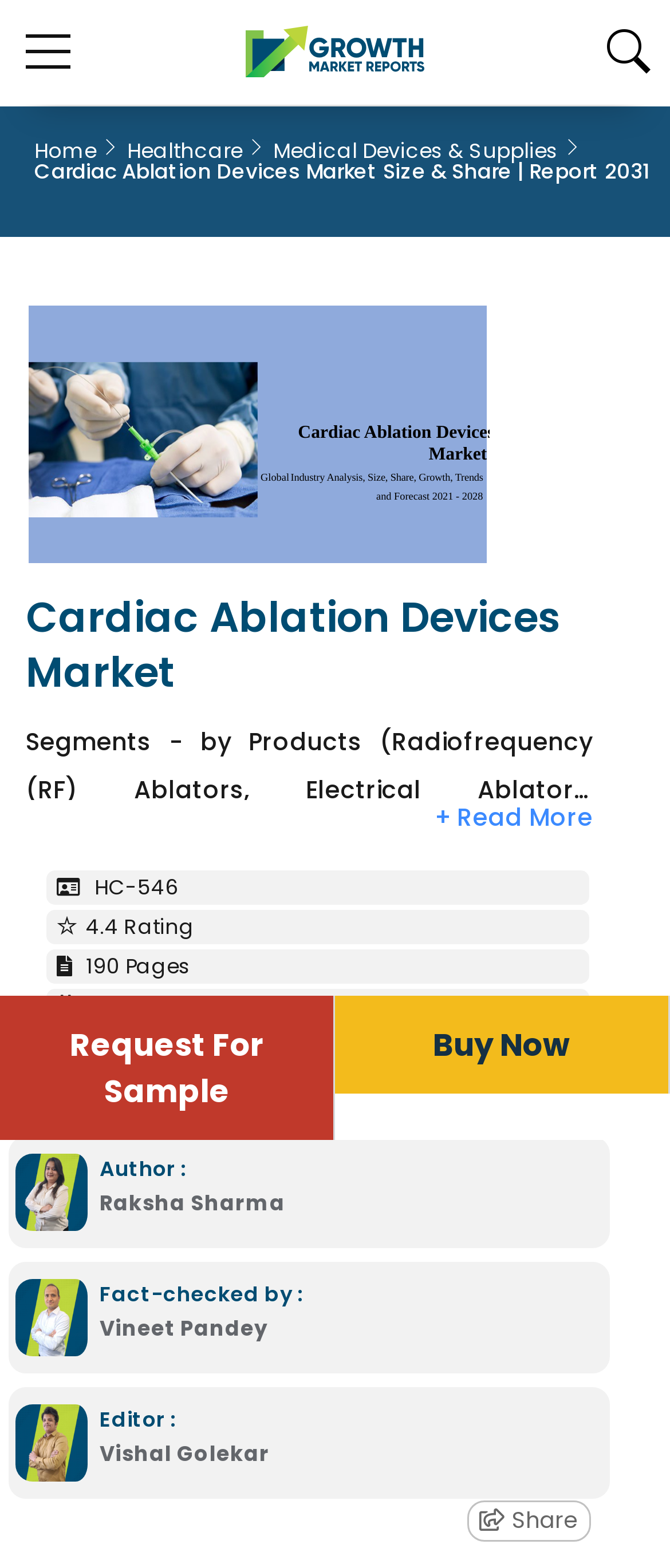Who is the author of the report?
Provide a detailed answer to the question, using the image to inform your response.

I found the answer by looking at the section with the heading 'Author :' and finding the text 'Raksha Sharma' below it.